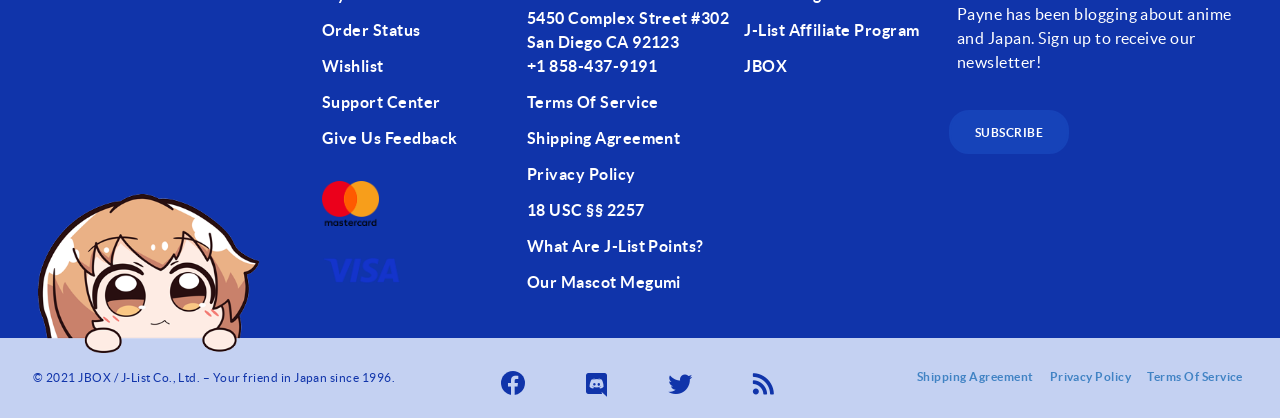Please find the bounding box coordinates of the element that you should click to achieve the following instruction: "Check wishlist". The coordinates should be presented as four float numbers between 0 and 1: [left, top, right, bottom].

[0.252, 0.12, 0.4, 0.197]